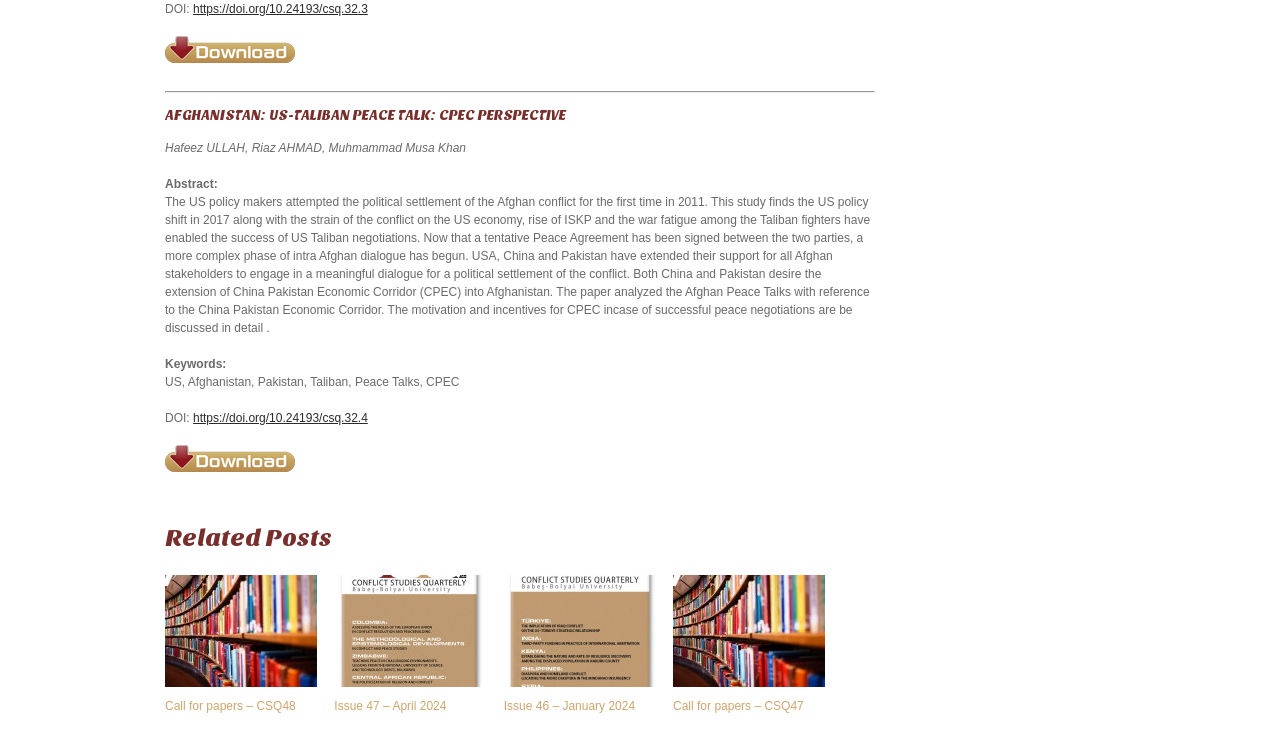Identify the bounding box coordinates for the element you need to click to achieve the following task: "visit the DOI link". The coordinates must be four float values ranging from 0 to 1, formatted as [left, top, right, bottom].

[0.151, 0.003, 0.287, 0.022]